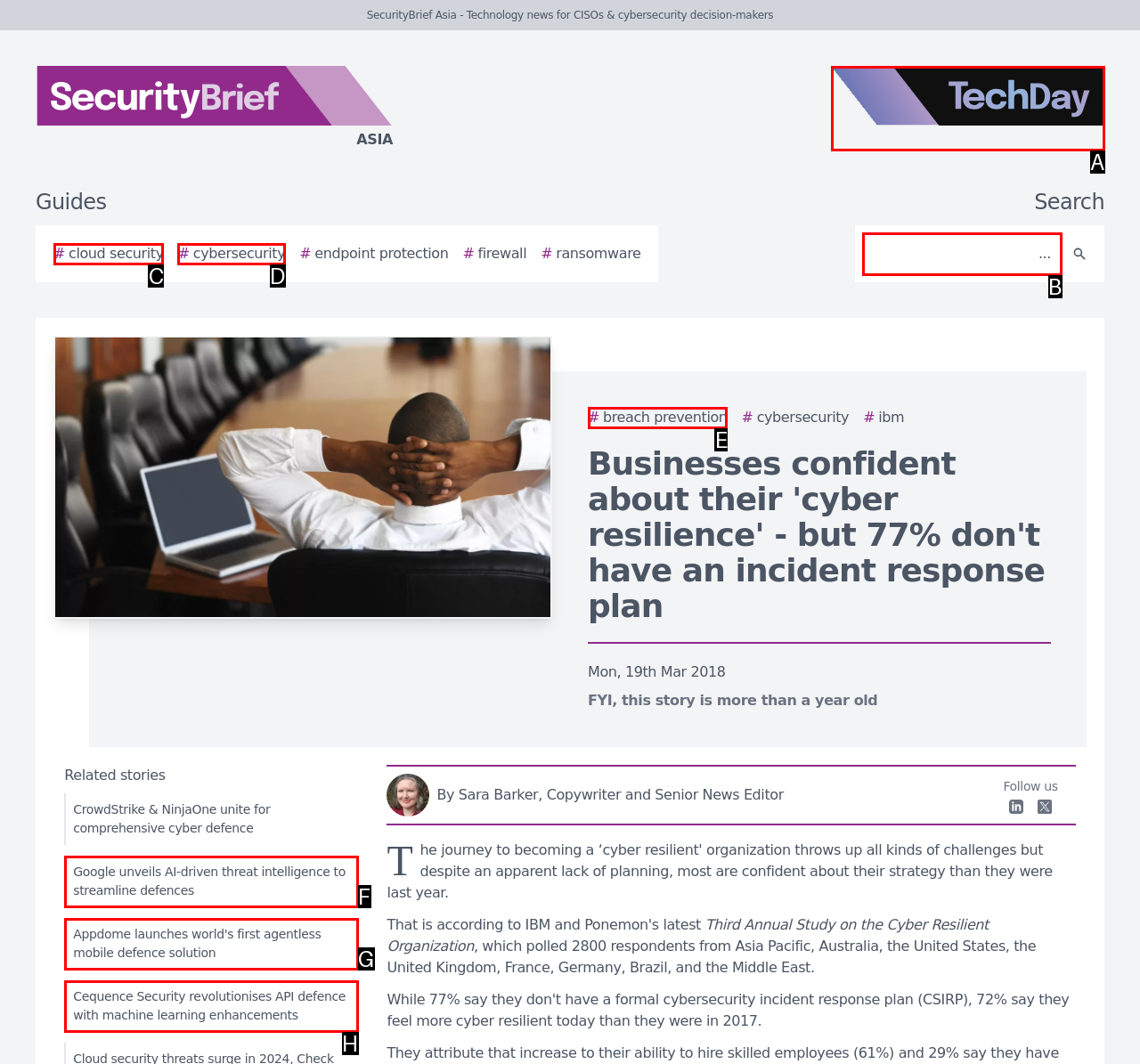Identify which HTML element aligns with the description: Subscribe Now
Answer using the letter of the correct choice from the options available.

None